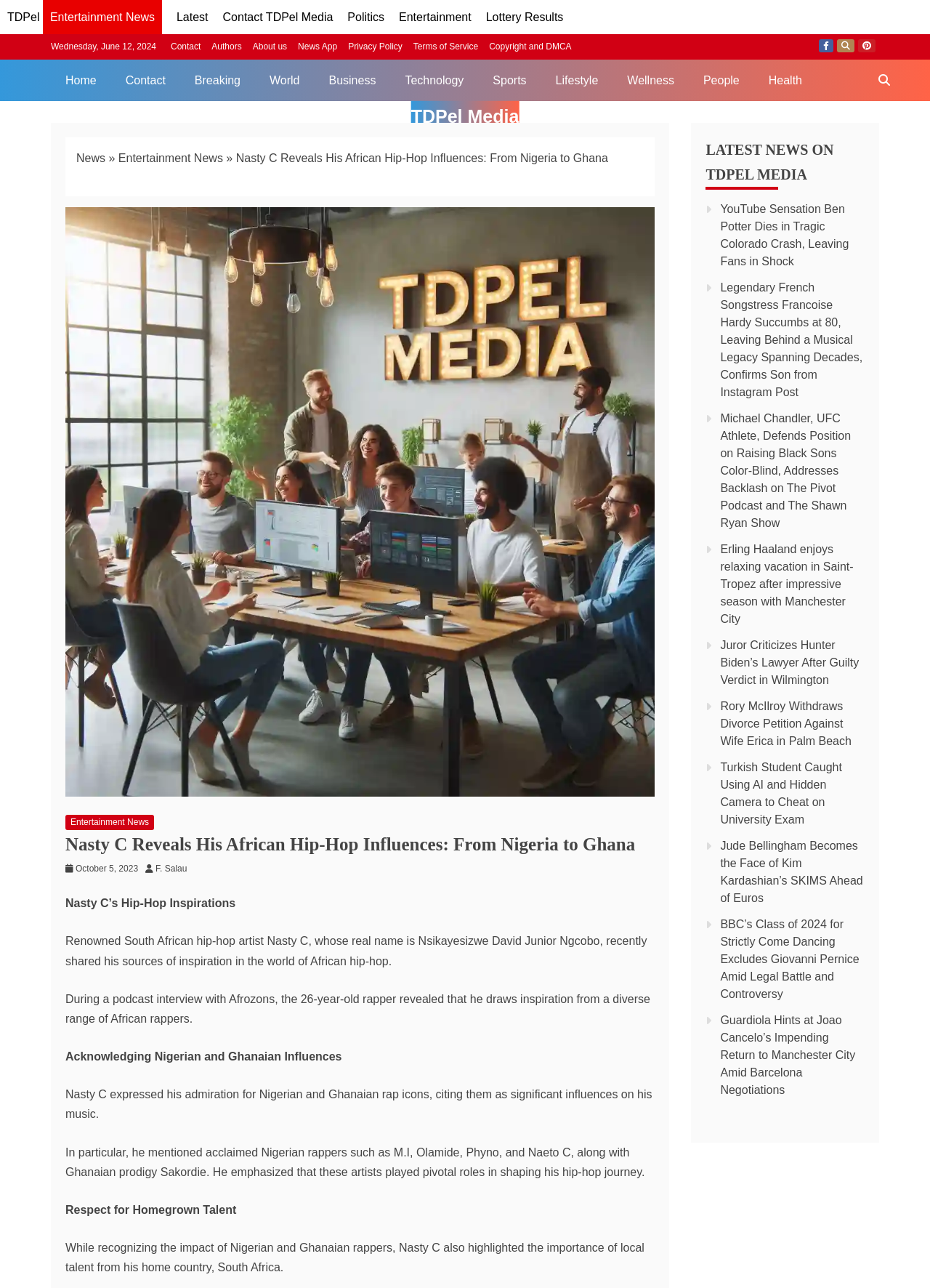Determine the main heading of the webpage and generate its text.

Nasty C Reveals His African Hip-Hop Influences: From Nigeria to Ghana